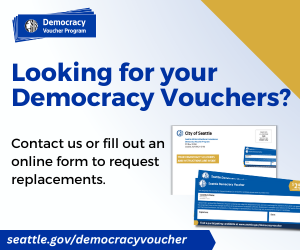What is the purpose of the online form?
Examine the image closely and answer the question with as much detail as possible.

The caption states that individuals can 'fill out an online form to request replacements', implying that the purpose of the online form is to request replacements for Democracy Vouchers.